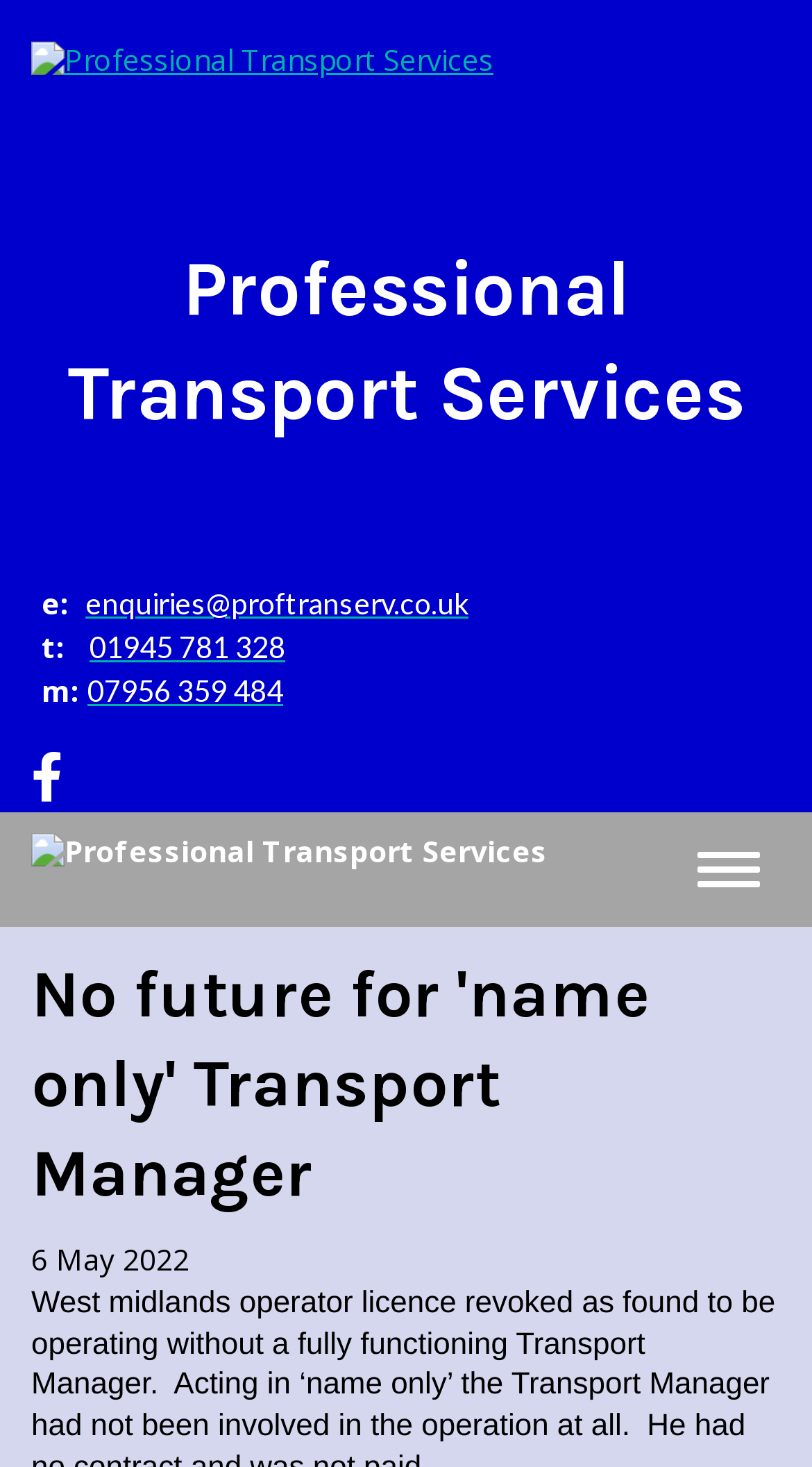Identify the bounding box for the element characterized by the following description: "alt="Professional Transport Services"".

[0.038, 0.028, 0.962, 0.055]